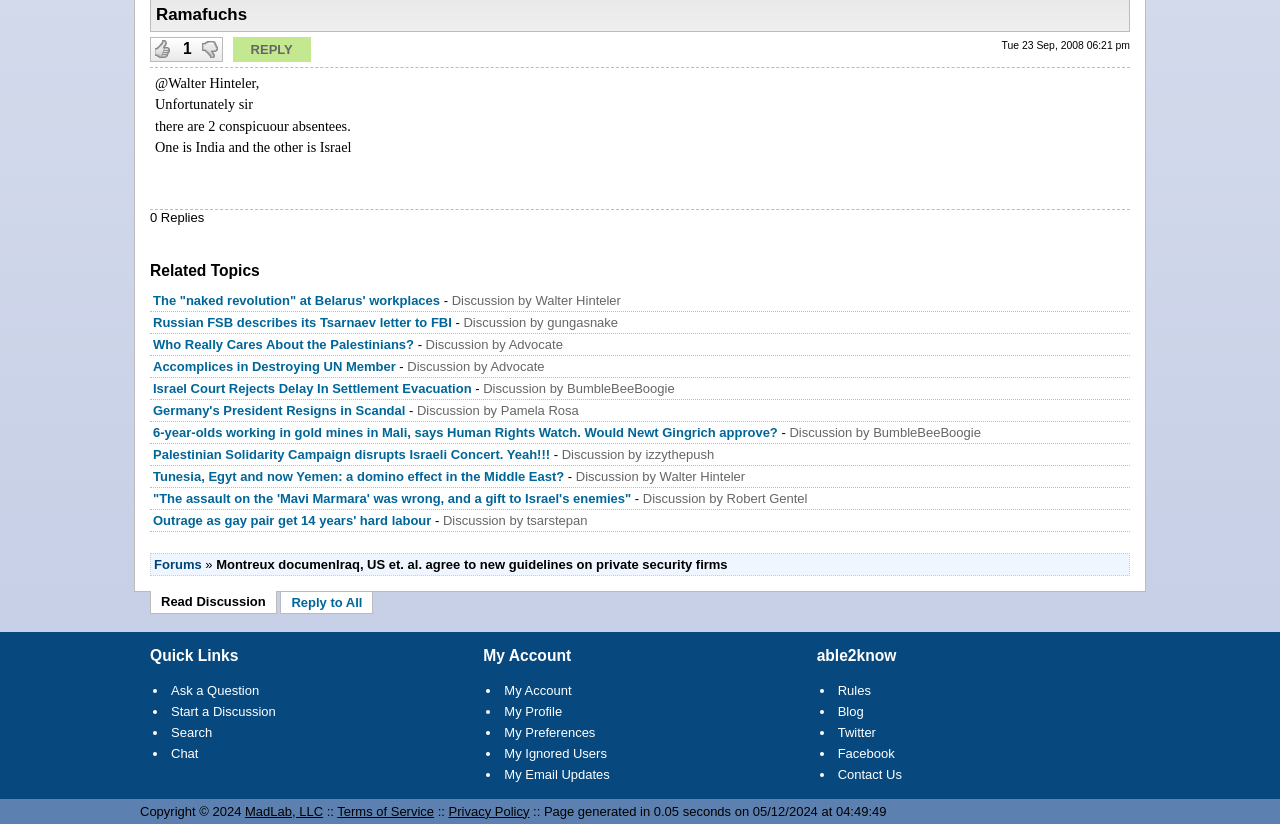Locate the bounding box coordinates of the element that should be clicked to fulfill the instruction: "Start a new discussion".

[0.134, 0.854, 0.215, 0.872]